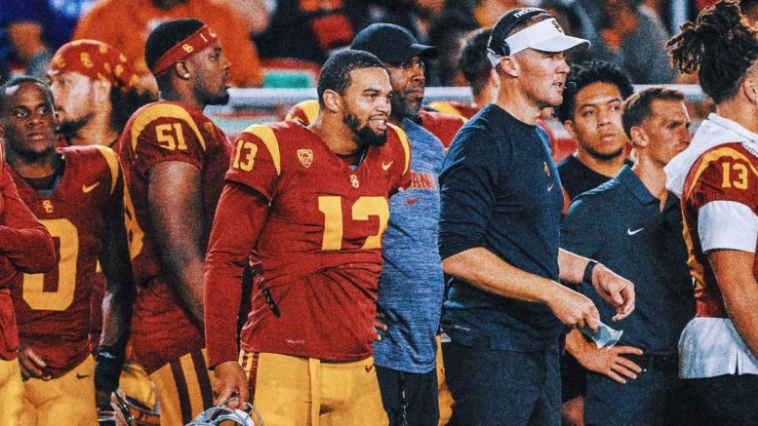Please look at the image and answer the question with a detailed explanation: What is the dominant color of the USC Trojans' uniform?

The caption describes the player's uniform as 'bright cardinal red with yellow accents', indicating that cardinal red is the primary color of the uniform.